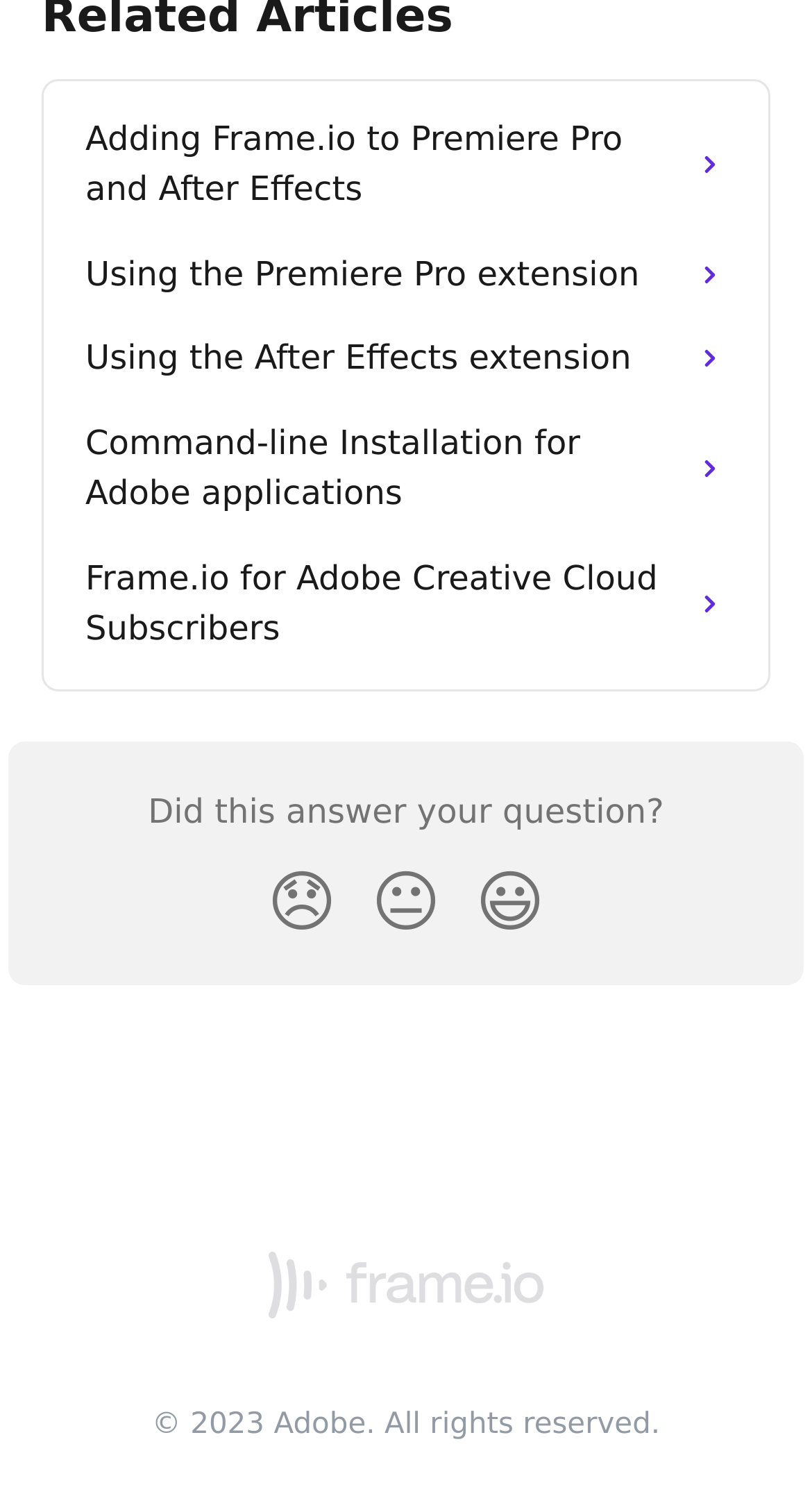Highlight the bounding box coordinates of the element that should be clicked to carry out the following instruction: "Click the link to contact Frame.io Customer Support". The coordinates must be given as four float numbers ranging from 0 to 1, i.e., [left, top, right, bottom].

[0.33, 0.836, 0.67, 0.865]